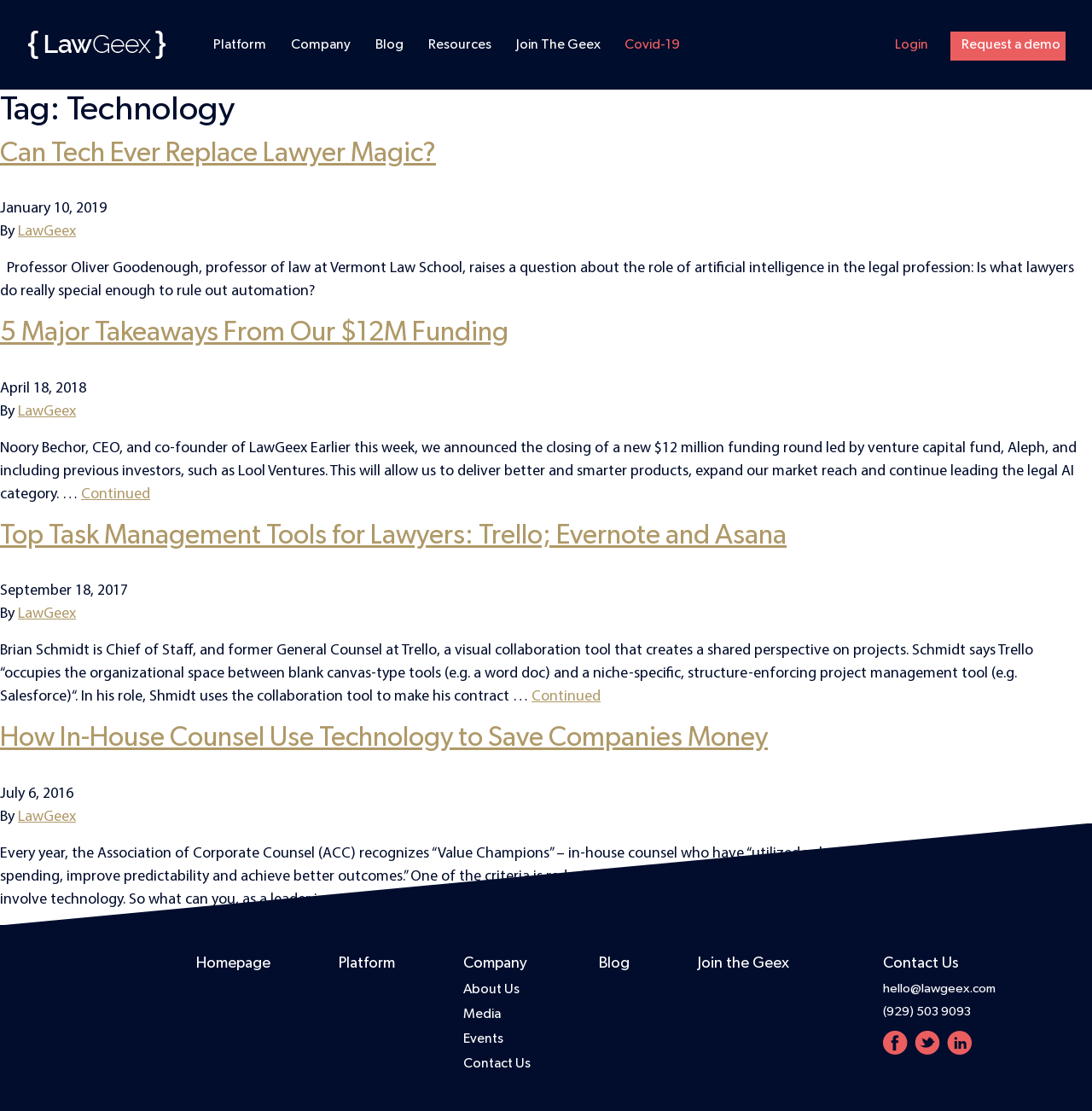What is the purpose of the 'Join The Geex' link?
Kindly offer a comprehensive and detailed response to the question.

I found the answer by inferring the purpose of the link based on its text and position in the navigation bar, which suggests that it is related to joining the company or community.